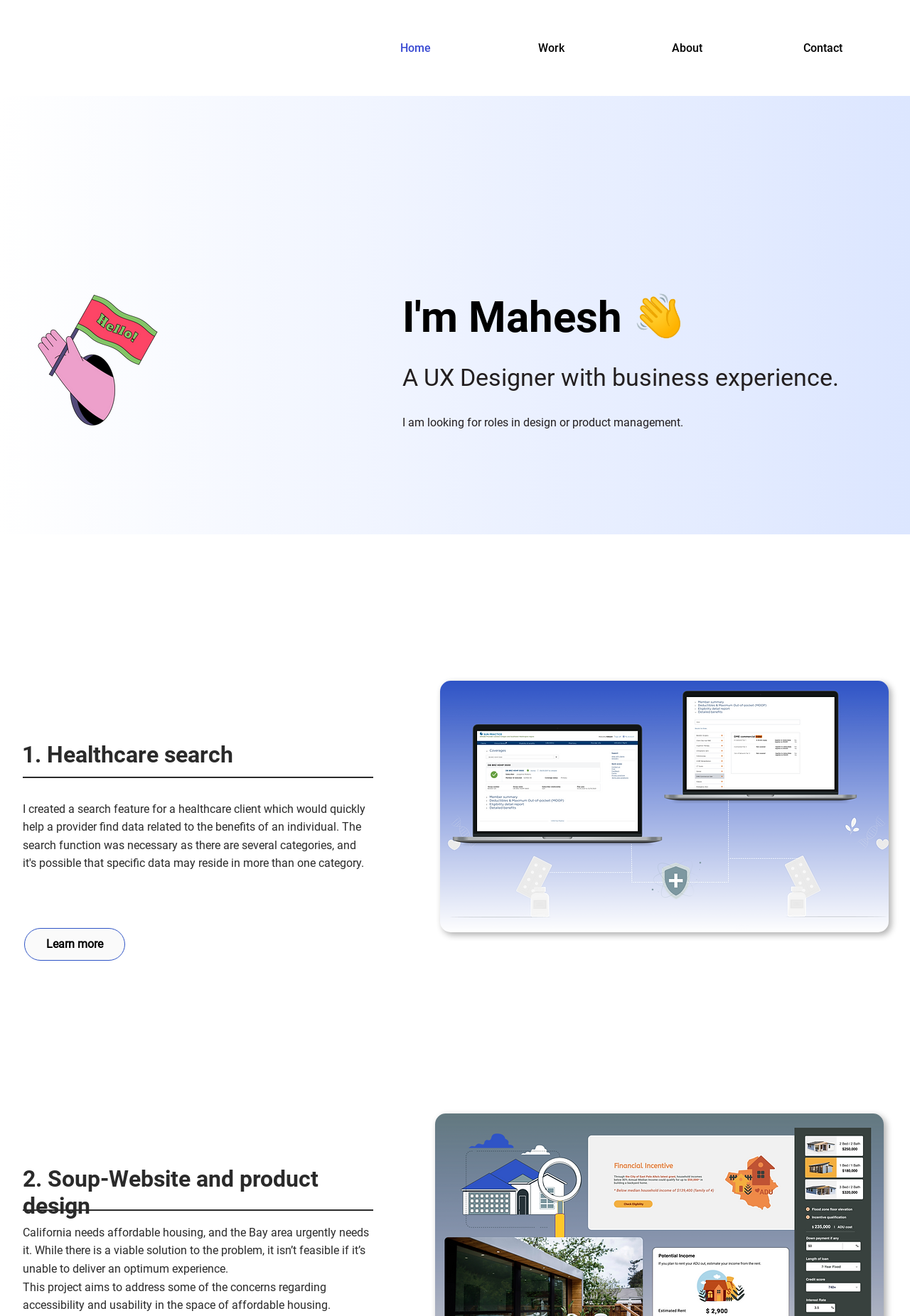Offer a comprehensive description of the webpage’s content and structure.

This webpage is a personal portfolio for Mahesh, a UX and Product Designer. At the top, there is a navigation menu with four links: "Home", "Work", "About", and "Contact". 

Below the navigation menu, there are two sections showcasing Mahesh's work. The first section is about a healthcare search project, with a heading "1. Healthcare search" and a "Learn more" link. 

The second section is about a website and product design project for Soup, with a heading "2. Soup-Website and product design". This section includes a brief description of the project, which aims to address concerns regarding accessibility and usability in affordable housing. There is also a "Play video" button.

On the right side of the page, there is a section about Mahesh, with a heading "I'm Mahesh 👋". This section includes a brief introduction of Mahesh as a UX Designer with business experience, and a statement about his job search.